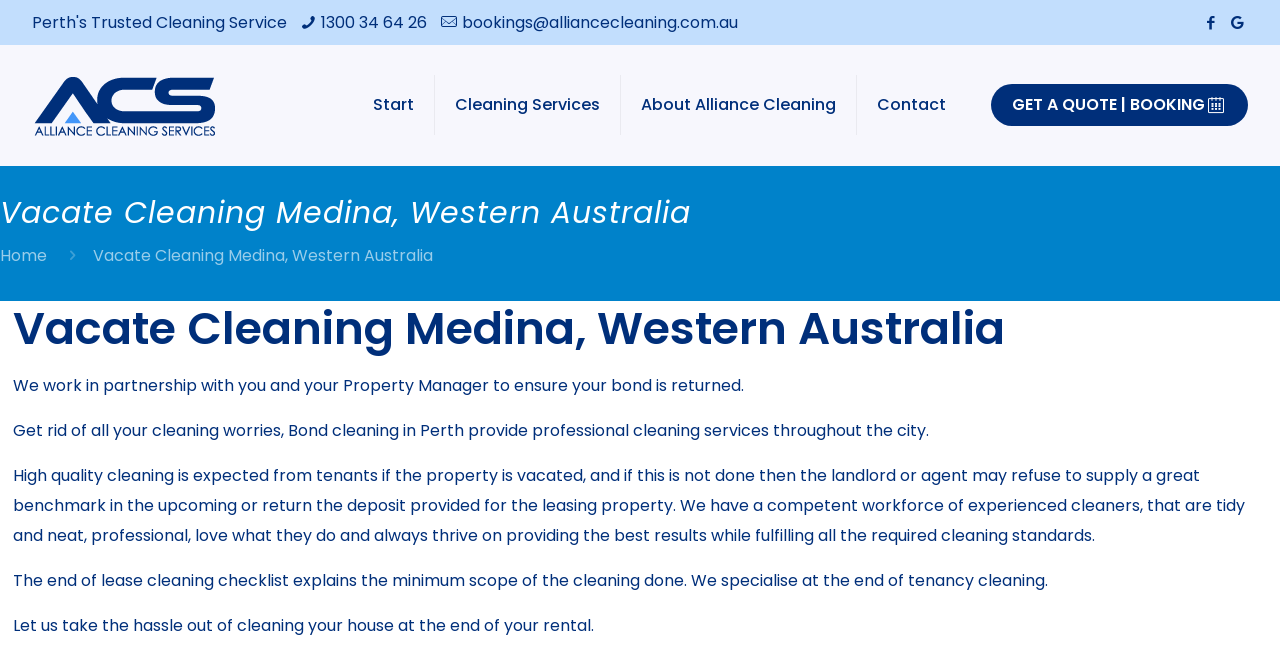Please find the bounding box for the UI component described as follows: "Cleaning Services".

[0.34, 0.068, 0.485, 0.251]